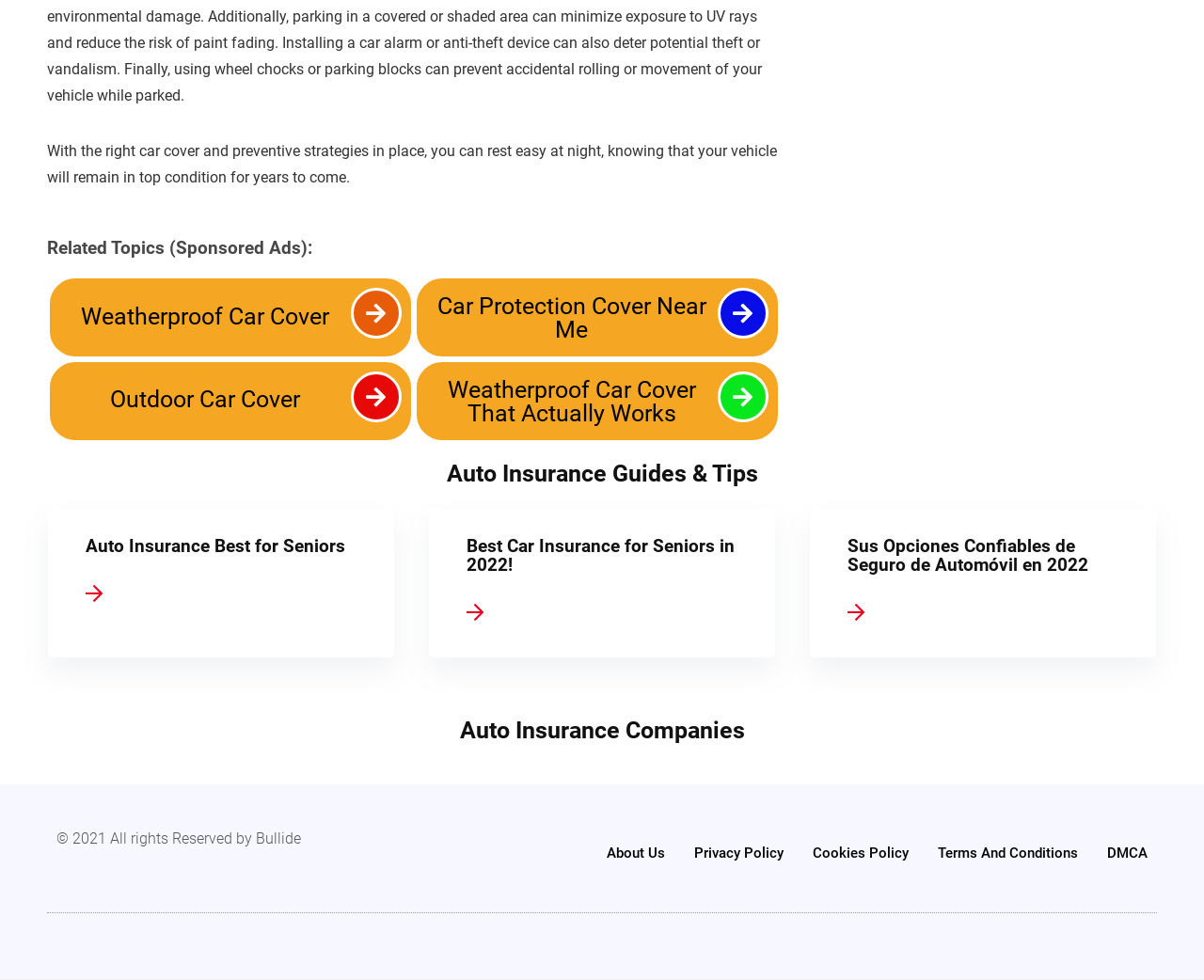Specify the bounding box coordinates of the area that needs to be clicked to achieve the following instruction: "Read about Auto Insurance Guides & Tips".

[0.039, 0.472, 0.961, 0.496]